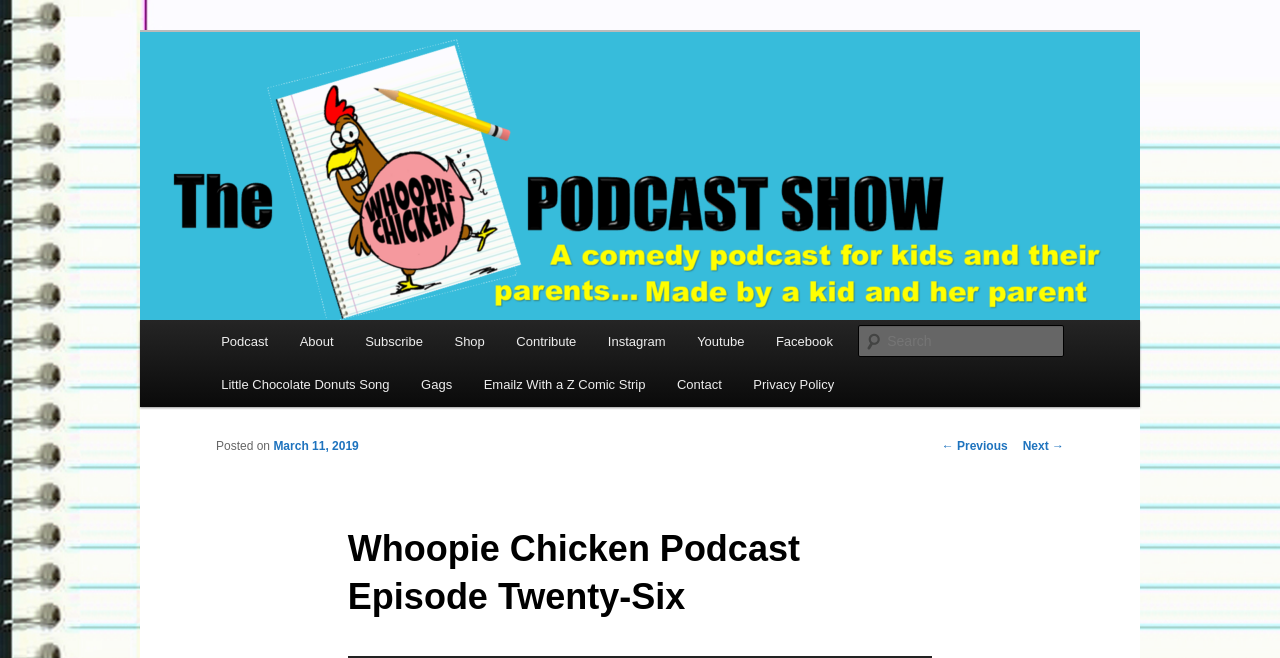Determine the bounding box coordinates of the region I should click to achieve the following instruction: "Go to the podcast page". Ensure the bounding box coordinates are four float numbers between 0 and 1, i.e., [left, top, right, bottom].

[0.16, 0.486, 0.222, 0.552]